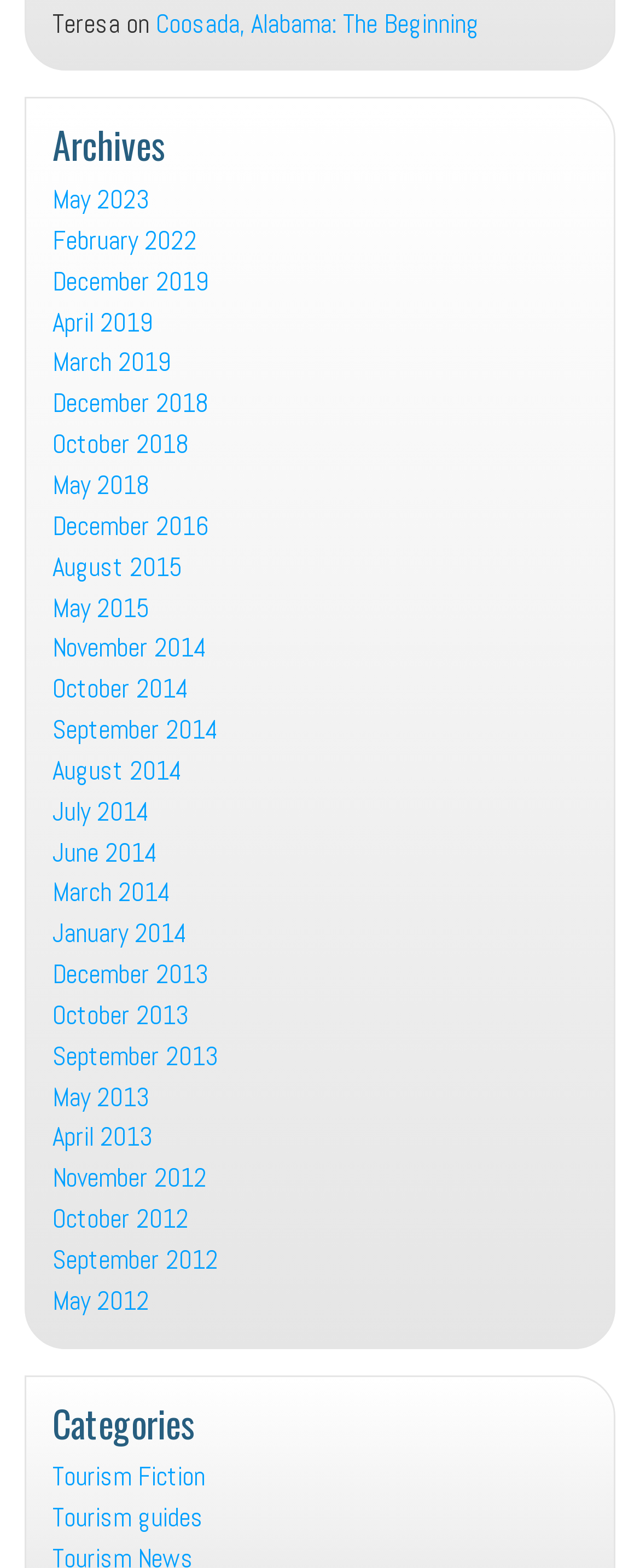Please give a succinct answer using a single word or phrase:
What is the topic of the archives?

Months and years